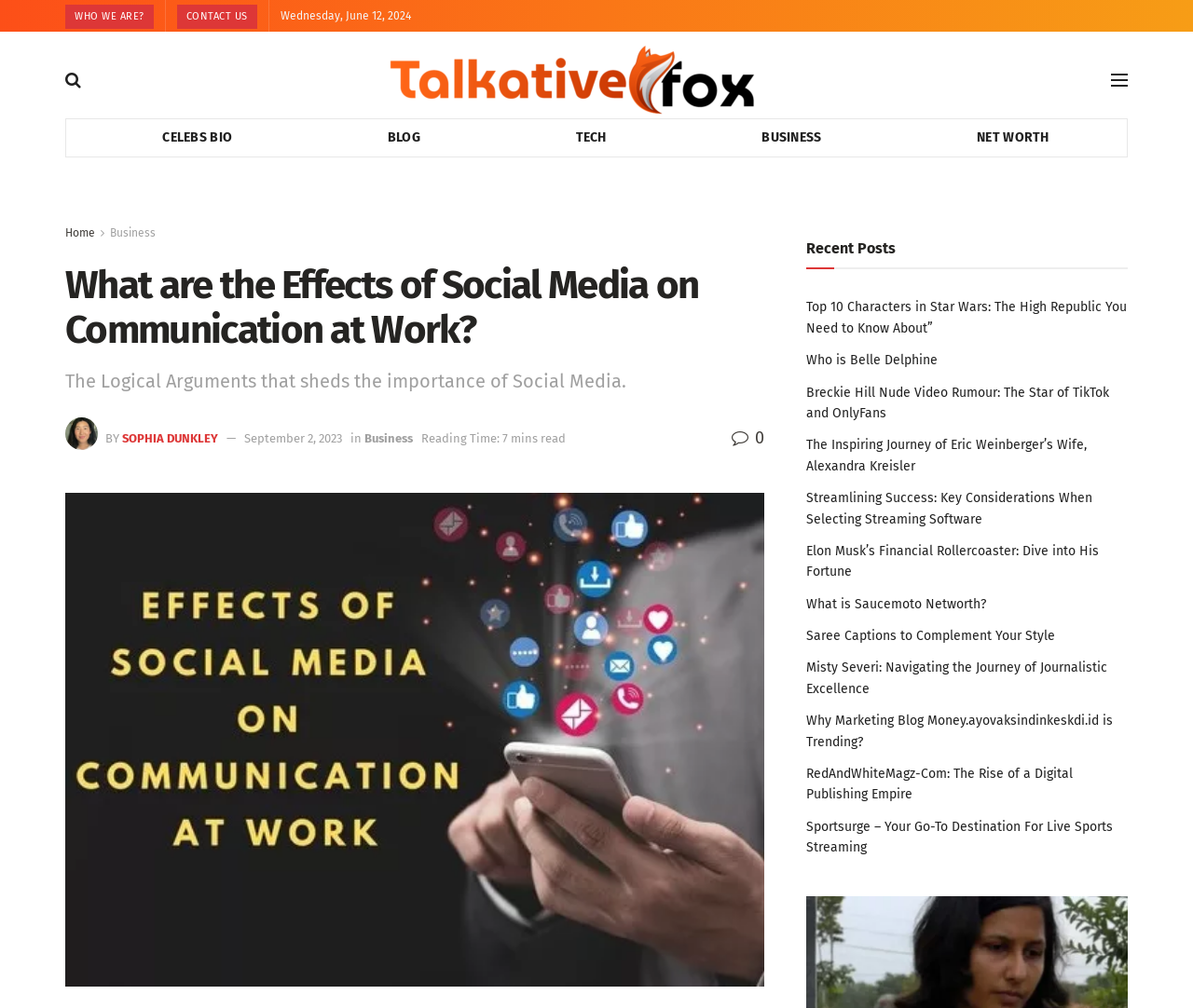What is the date displayed on the webpage?
Answer the question based on the image using a single word or a brief phrase.

Wednesday, June 12, 2024